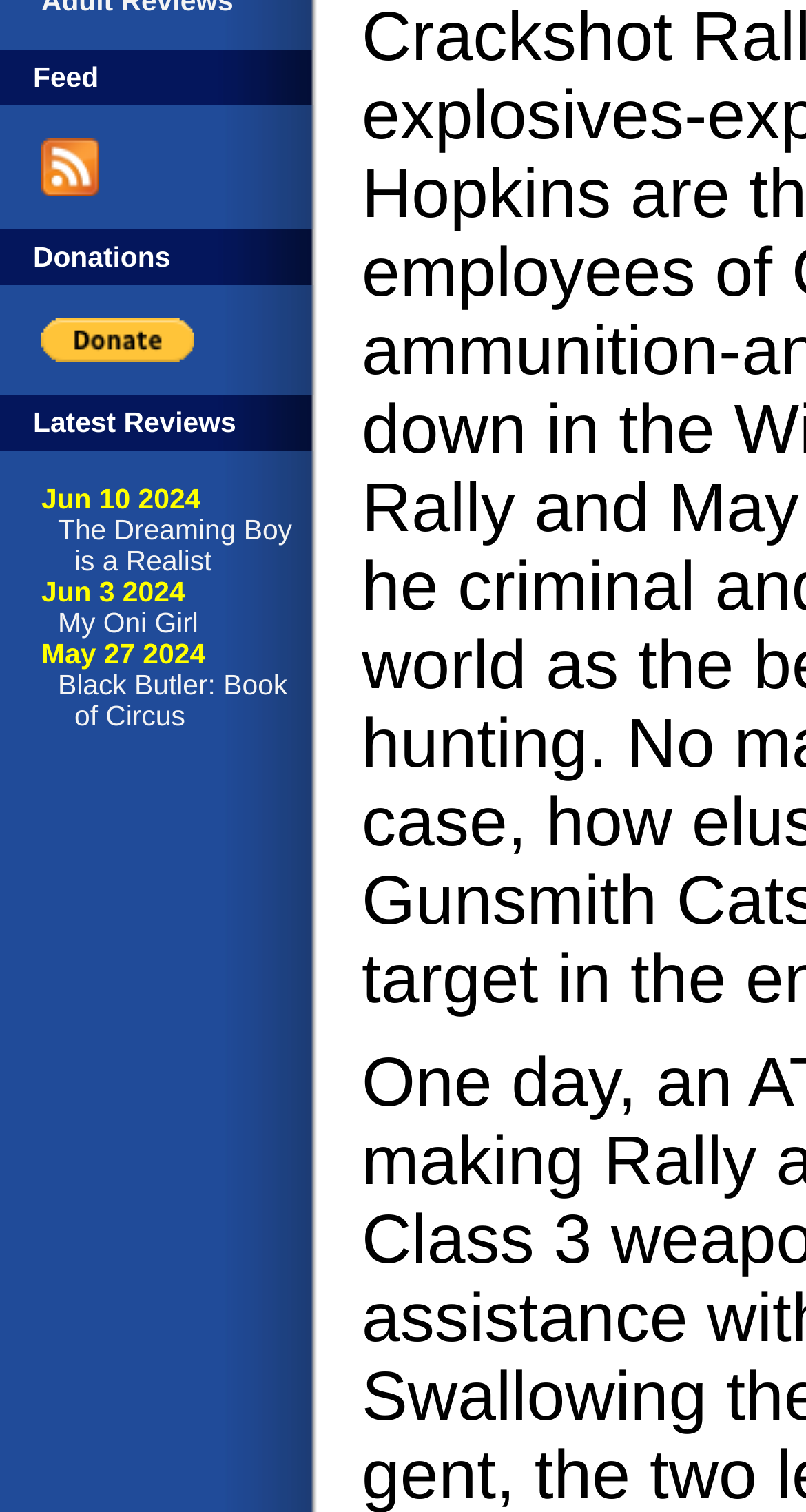Based on the element description, predict the bounding box coordinates (top-left x, top-left y, bottom-right x, bottom-right y) for the UI element in the screenshot: alt="Subscribe to THEM Anime Reviews"

[0.051, 0.113, 0.123, 0.134]